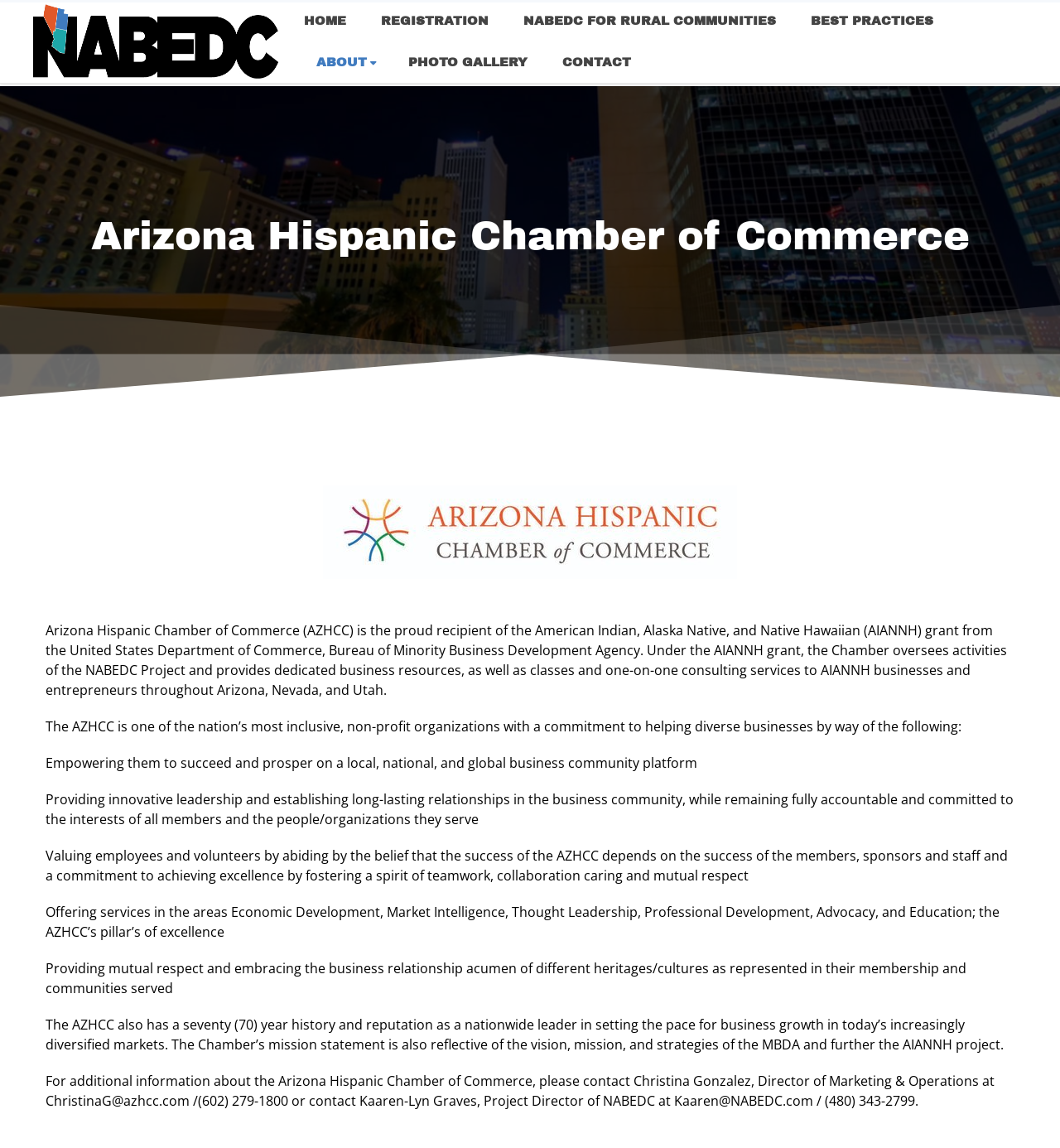Could you please study the image and provide a detailed answer to the question:
What is the name of the chamber?

I found the answer by looking at the heading element with the text 'Arizona Hispanic Chamber of Commerce' which is located at the top of the webpage.